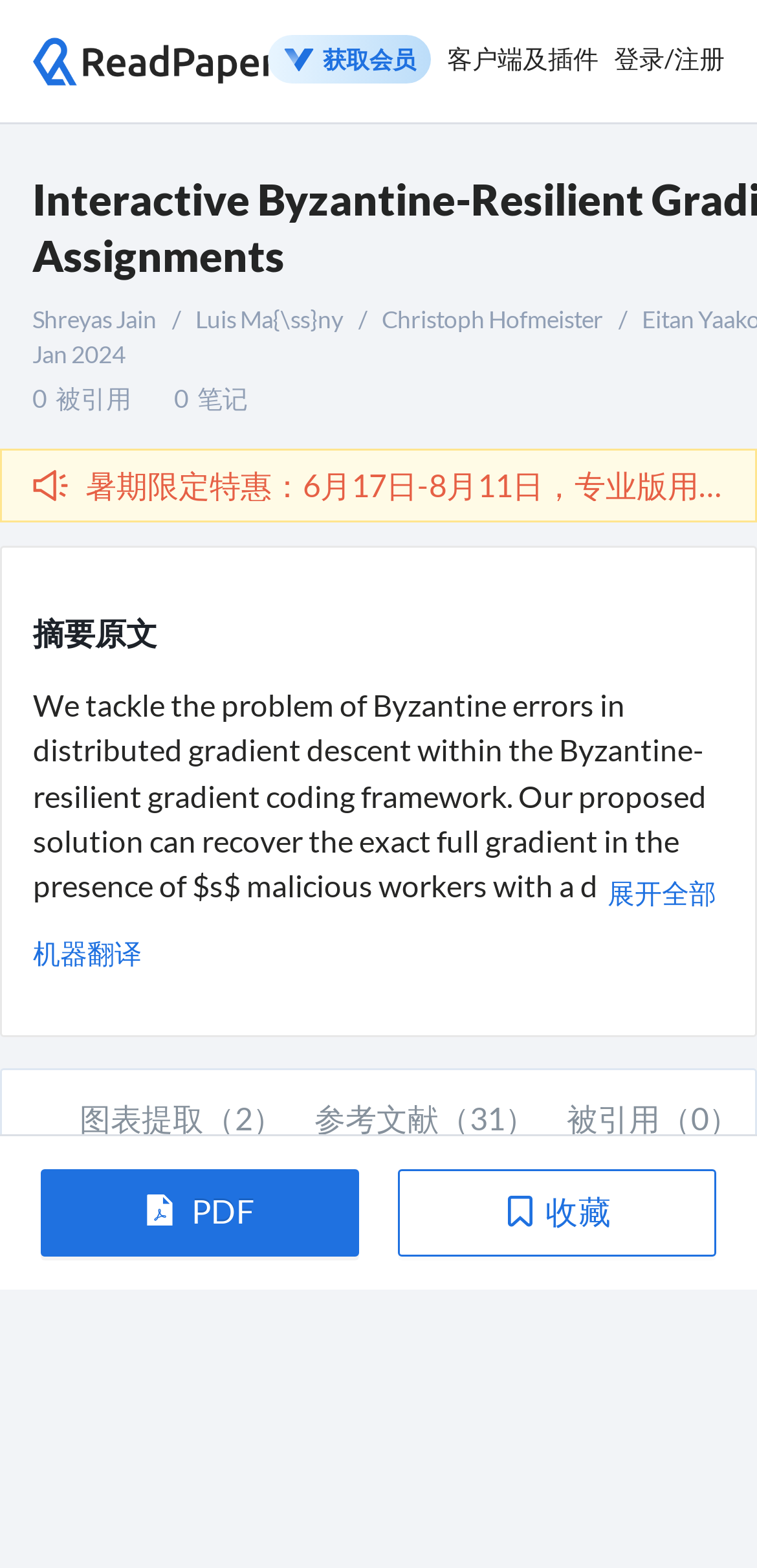Determine the bounding box coordinates of the clickable region to follow the instruction: "Get membership".

[0.427, 0.028, 0.55, 0.046]